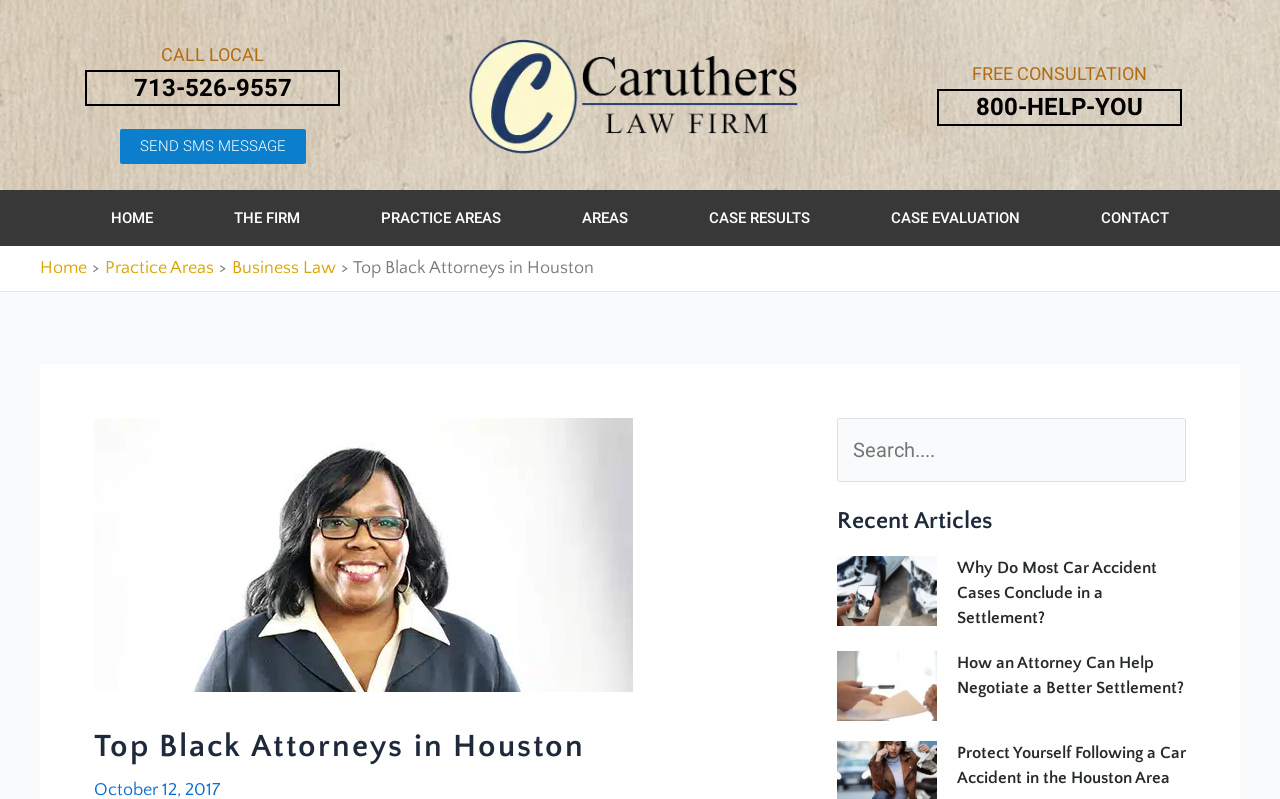What is the topic of the recent article shown on the webpage?
Provide a detailed and well-explained answer to the question.

I found the topic of the recent article by looking at the headings and images on the webpage, specifically the ones that mention 'Car Accident Cases' and have related images, such as 'Why Do Most Car Accident Cases Conclude in a Settlement'.